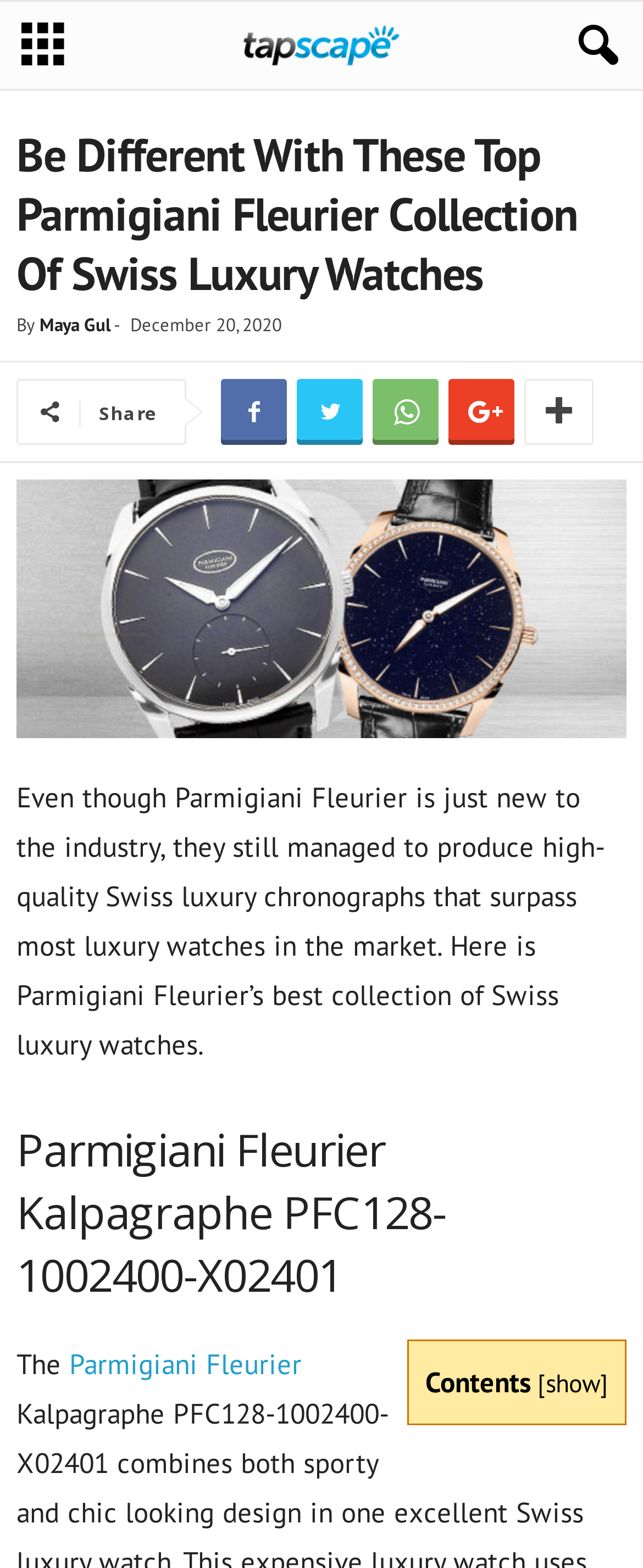Could you locate the bounding box coordinates for the section that should be clicked to accomplish this task: "Read the article by Maya Gul".

[0.062, 0.198, 0.172, 0.212]